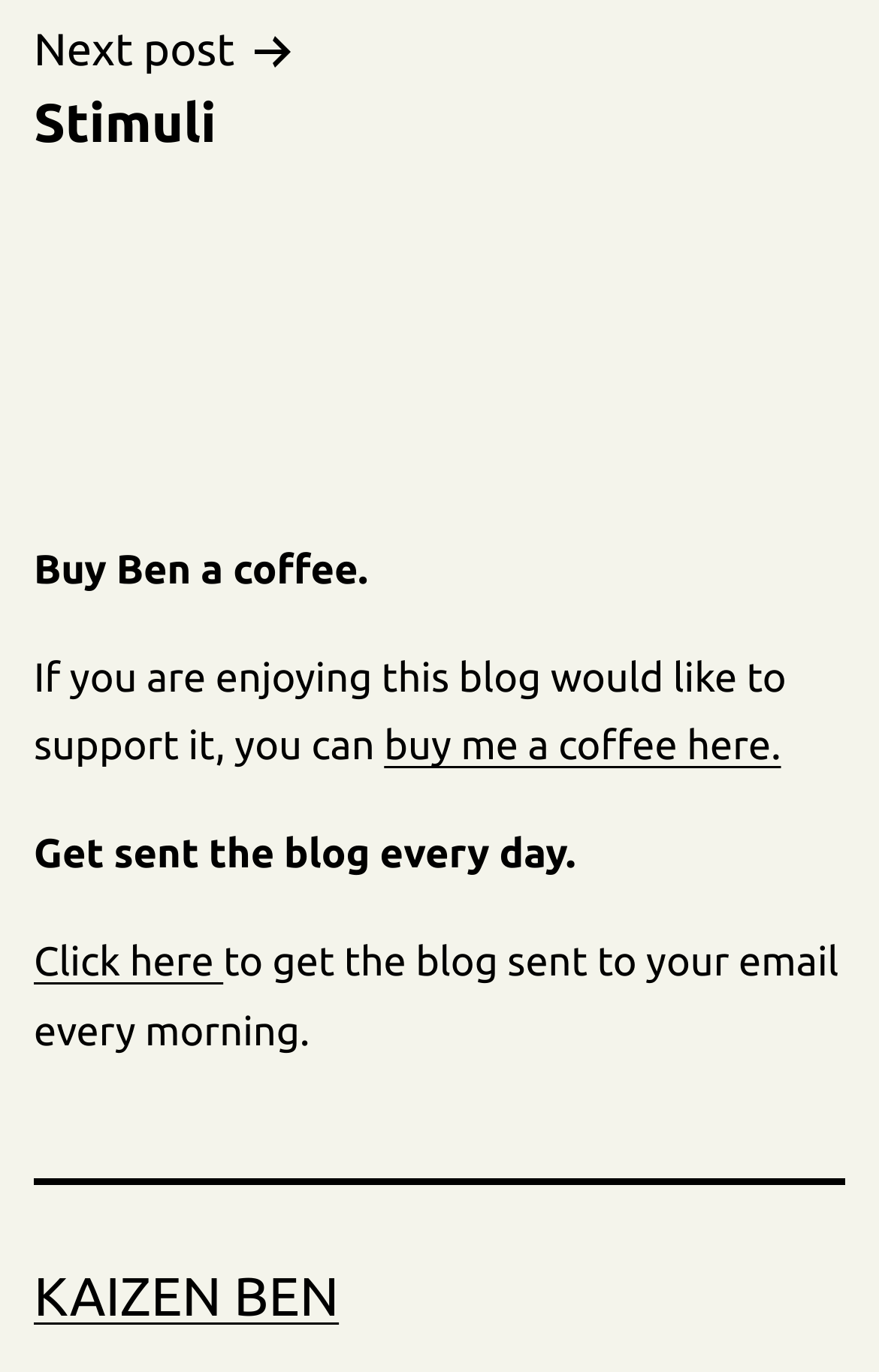What is the name of the author?
Answer the question in as much detail as possible.

The link at the bottom of the page with the text 'KAIZEN BEN' likely refers to the author of the blog, as it is a prominent element on the page.